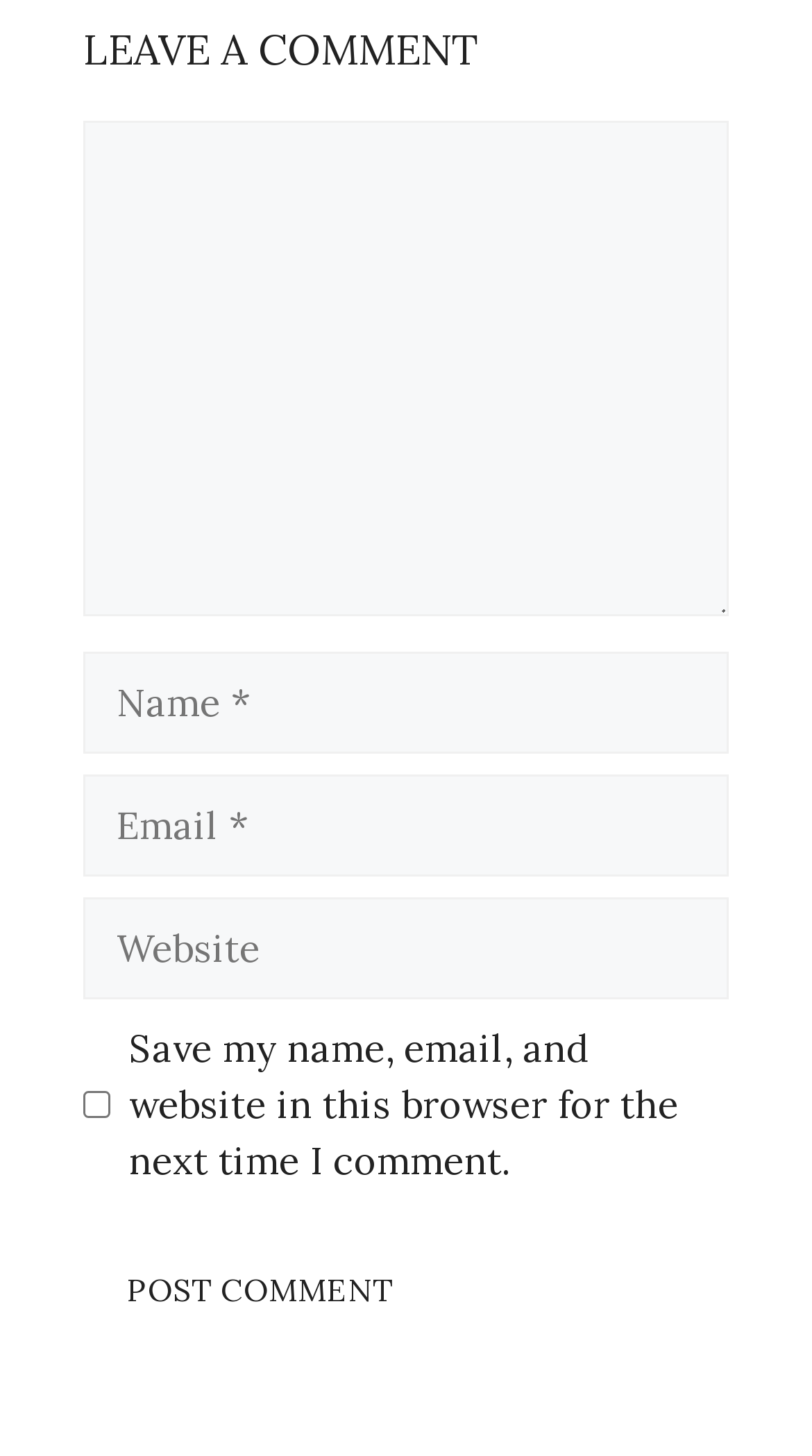Determine the bounding box coordinates (top-left x, top-left y, bottom-right x, bottom-right y) of the UI element described in the following text: name="submit" value="Post Comment"

[0.103, 0.856, 0.538, 0.919]